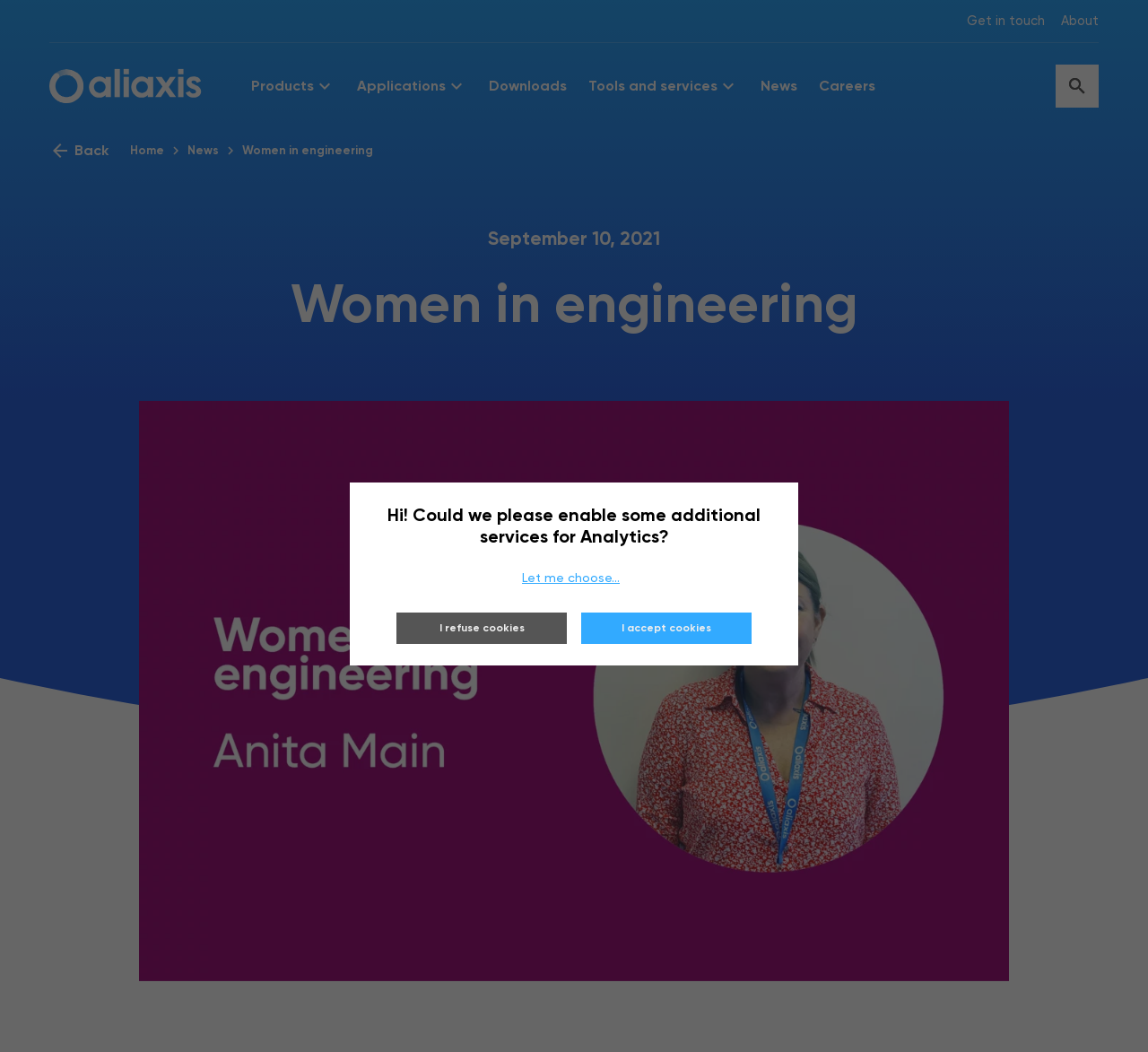Please answer the following question using a single word or phrase: What is the date mentioned on the webpage?

September 10, 2021